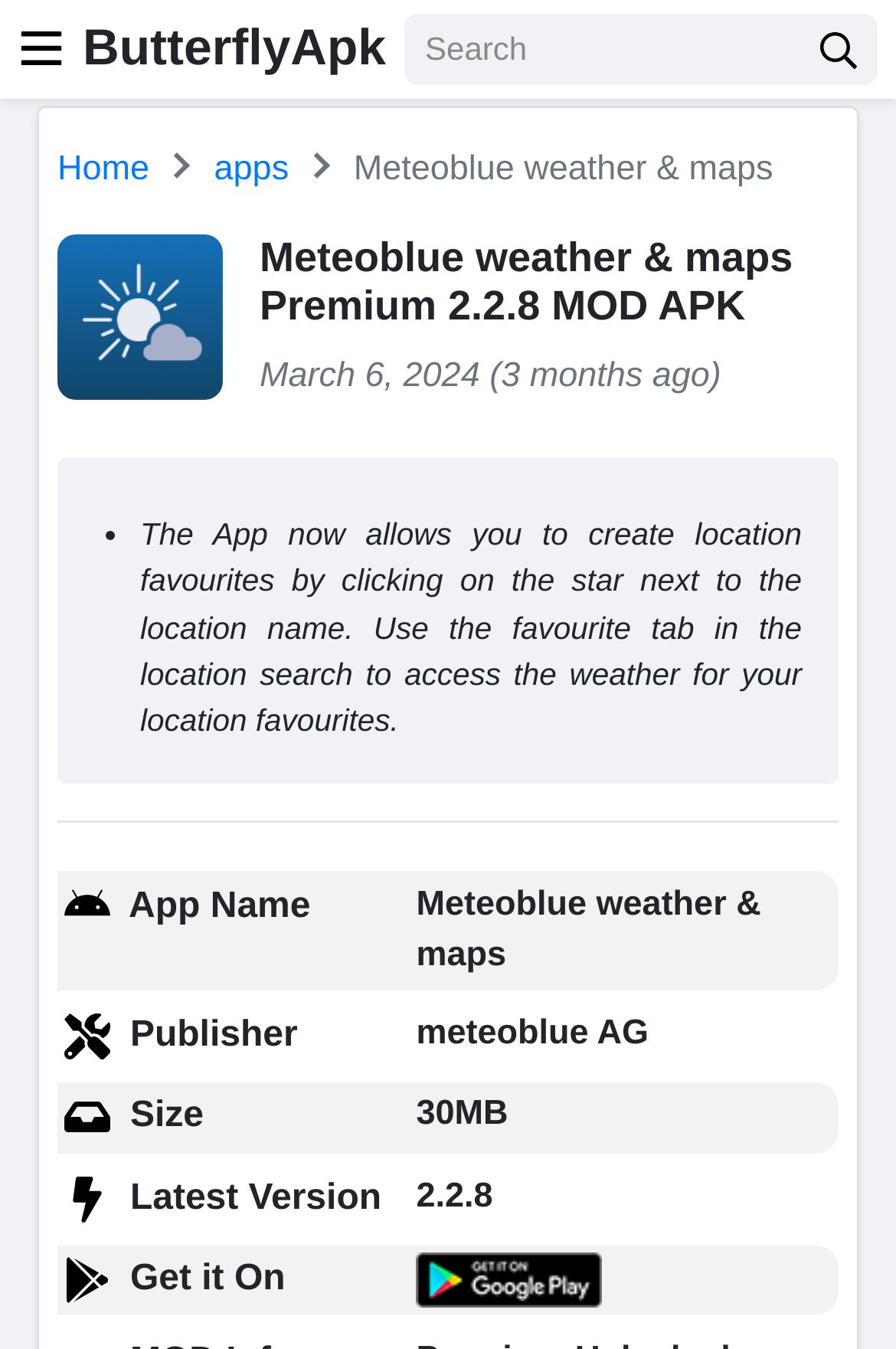What is the publisher of the app?
Provide a detailed answer to the question using information from the image.

I found the answer by looking at the gridcell element that says 'meteoblue AG' under the 'Publisher' rowheader.